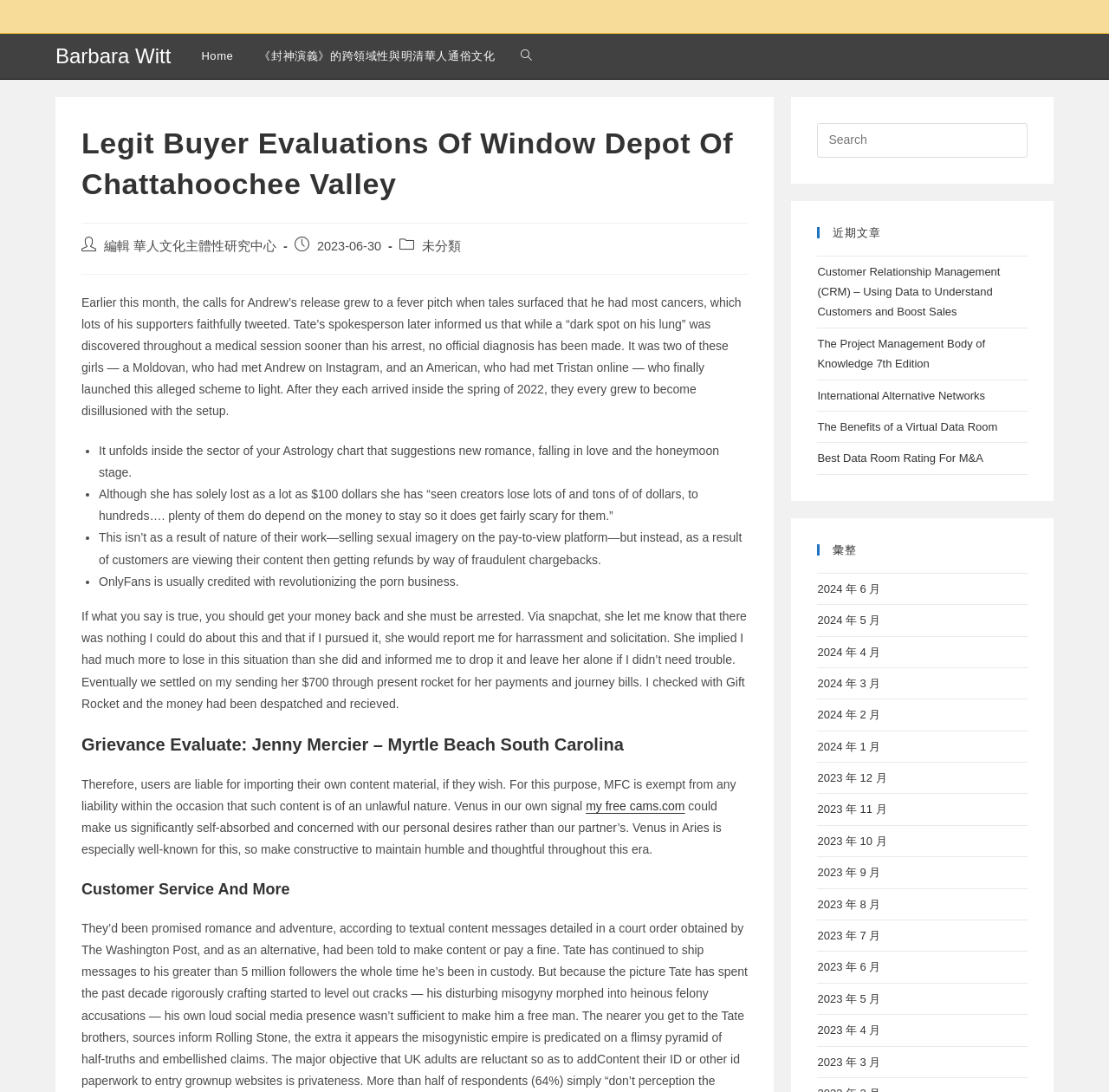Given the element description "未分類" in the screenshot, predict the bounding box coordinates of that UI element.

[0.38, 0.219, 0.416, 0.232]